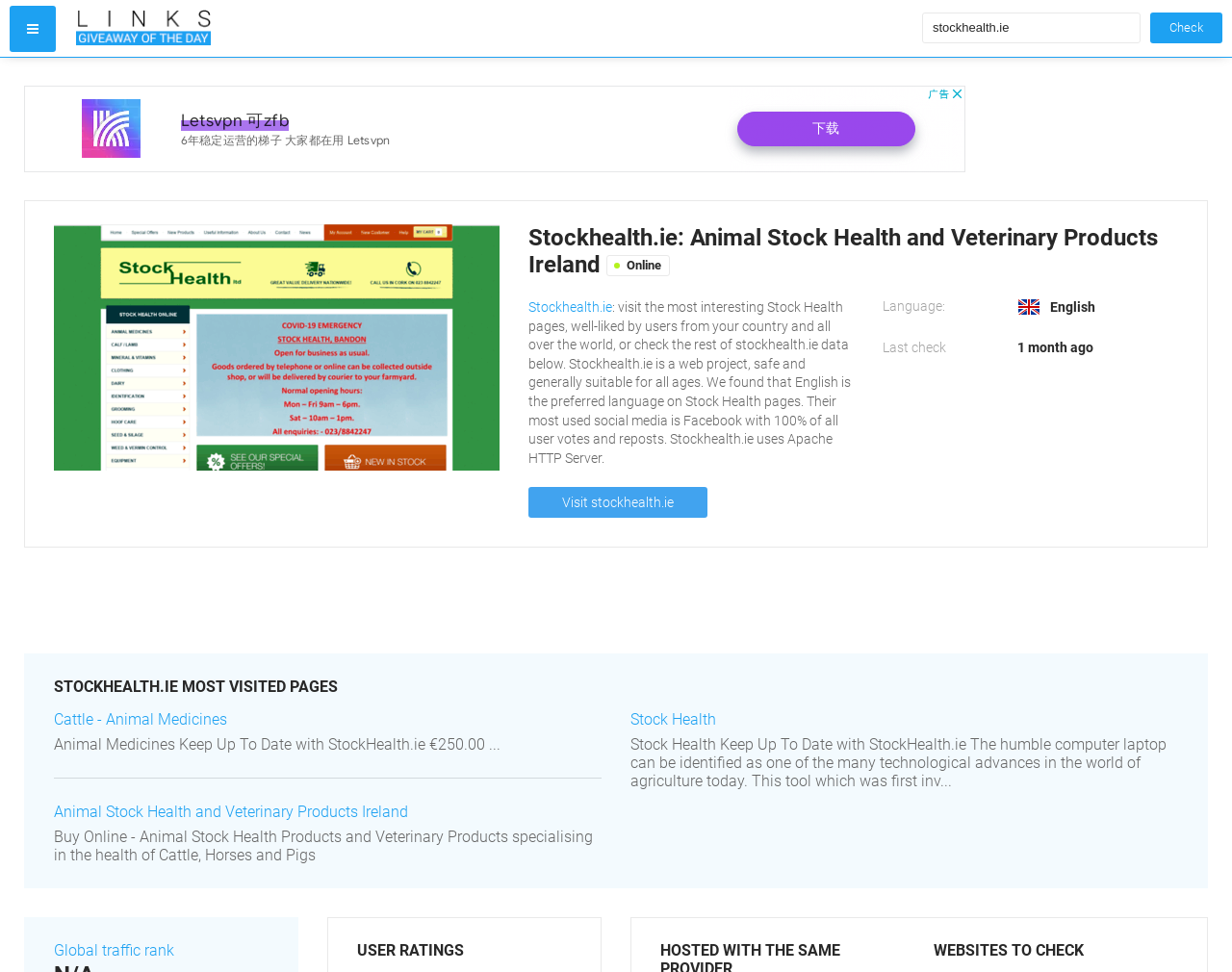Determine the bounding box coordinates in the format (top-left x, top-left y, bottom-right x, bottom-right y). Ensure all values are floating point numbers between 0 and 1. Identify the bounding box of the UI element described by: Announcements

None